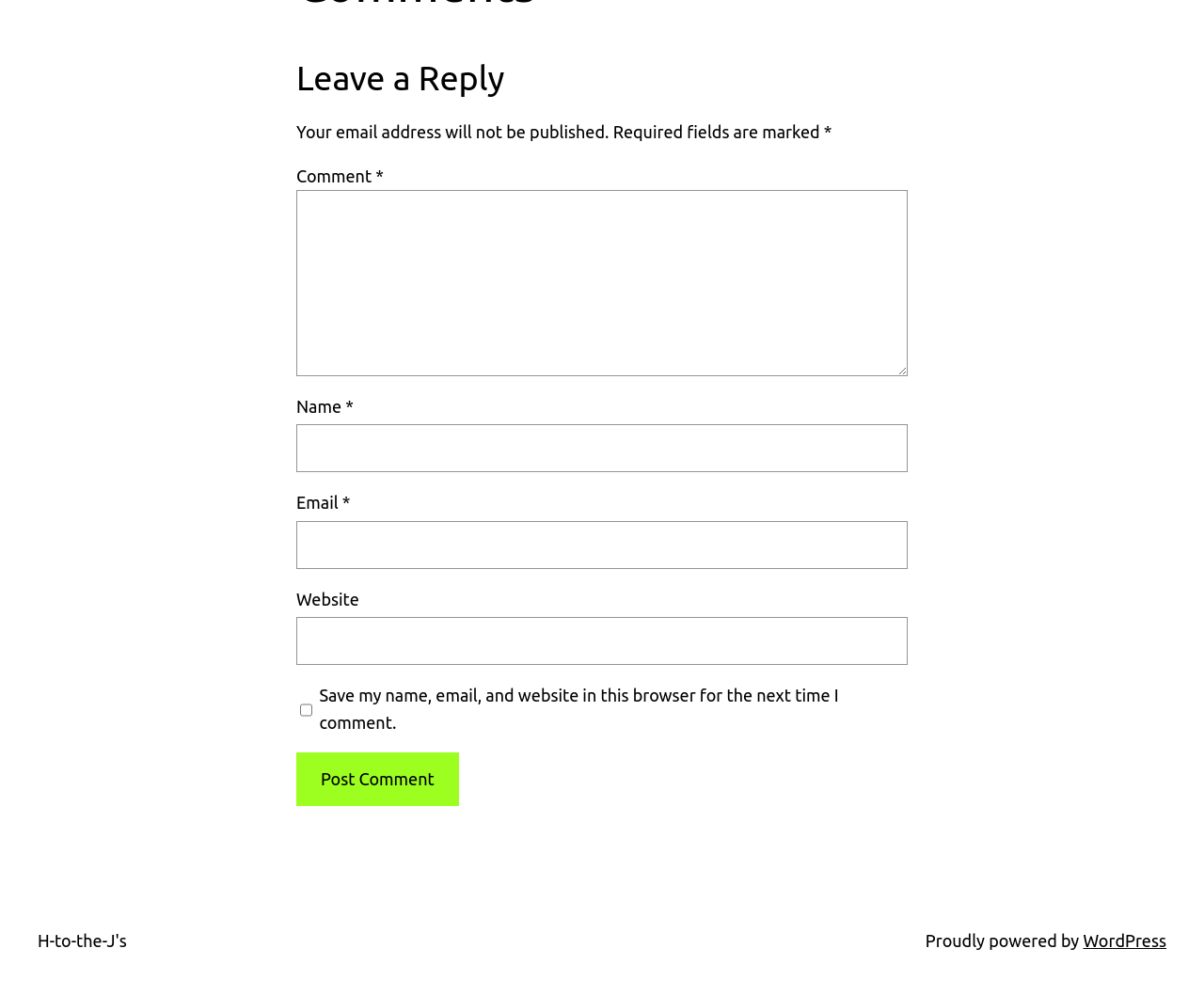What is the purpose of the text box labeled 'Comment'?
Use the image to give a comprehensive and detailed response to the question.

The text box labeled 'Comment' is a required field, and it is placed below the 'Leave a Reply' heading, indicating that it is meant for users to enter their comments or replies.